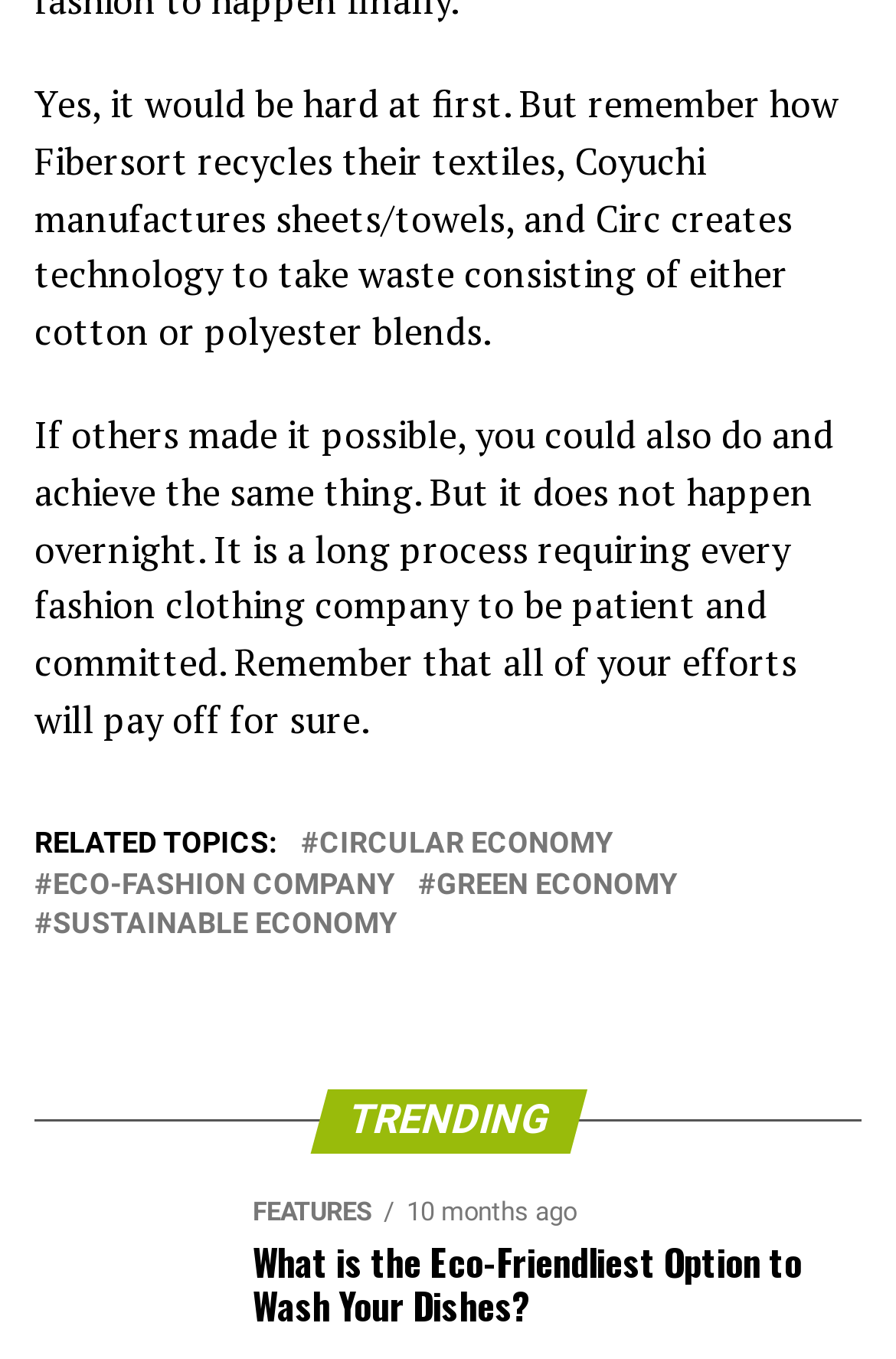Respond with a single word or phrase to the following question:
How many related links are there?

4